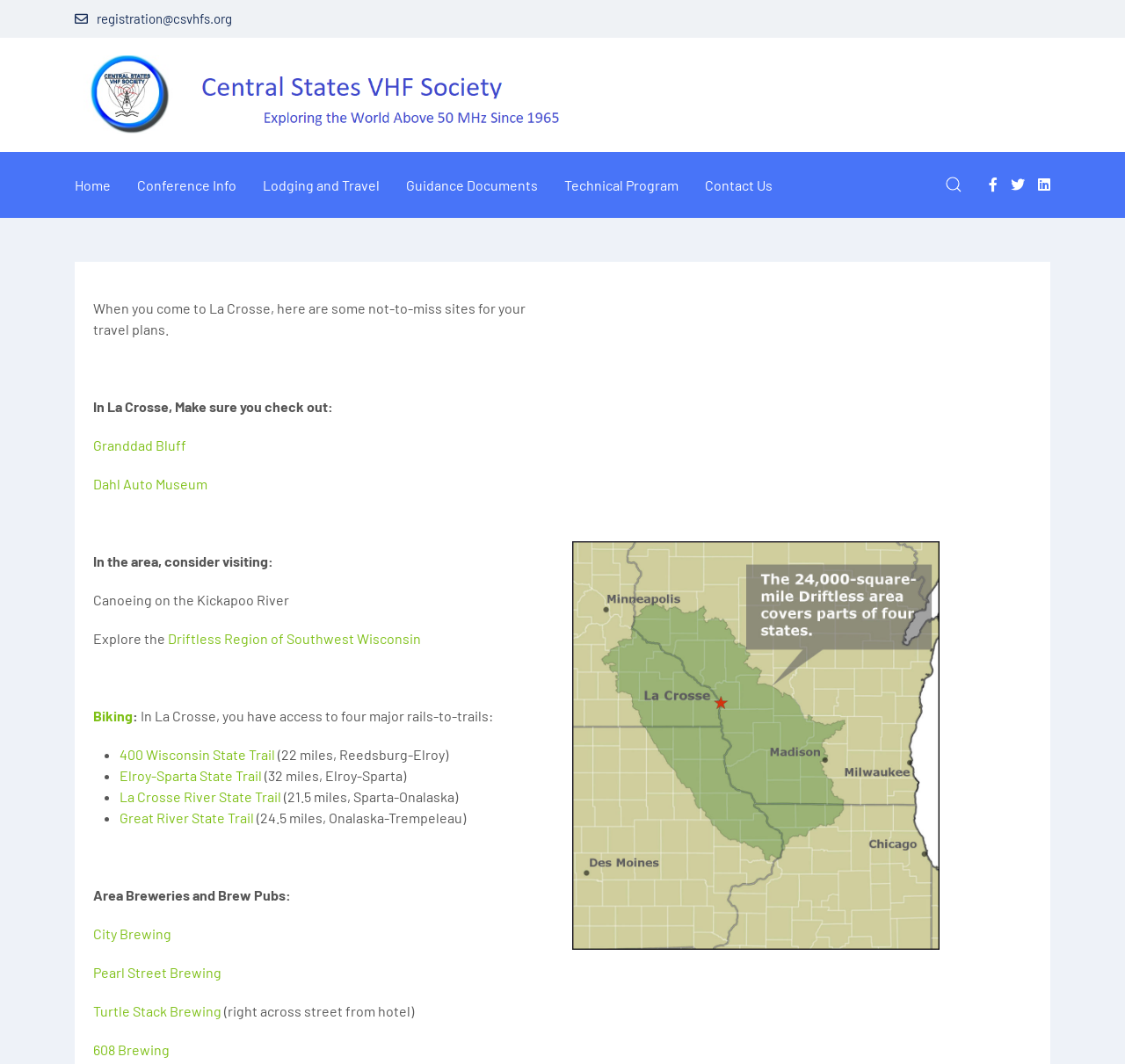Find the bounding box of the element with the following description: "Driftless Region of Southwest Wisconsin". The coordinates must be four float numbers between 0 and 1, formatted as [left, top, right, bottom].

[0.149, 0.592, 0.374, 0.607]